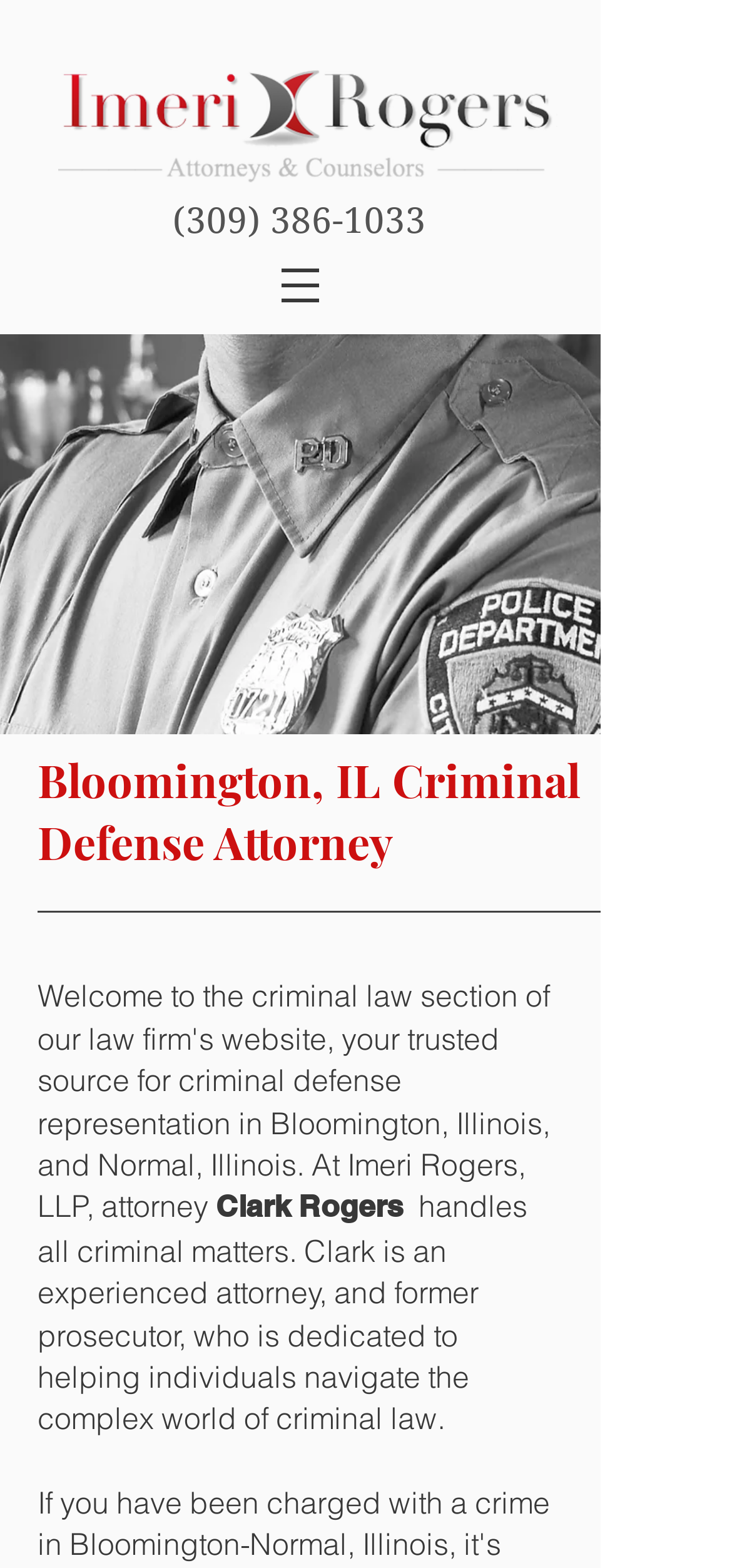Provide the bounding box coordinates for the UI element described in this sentence: "(309) 386-1033". The coordinates should be four float values between 0 and 1, i.e., [left, top, right, bottom].

[0.236, 0.127, 0.582, 0.154]